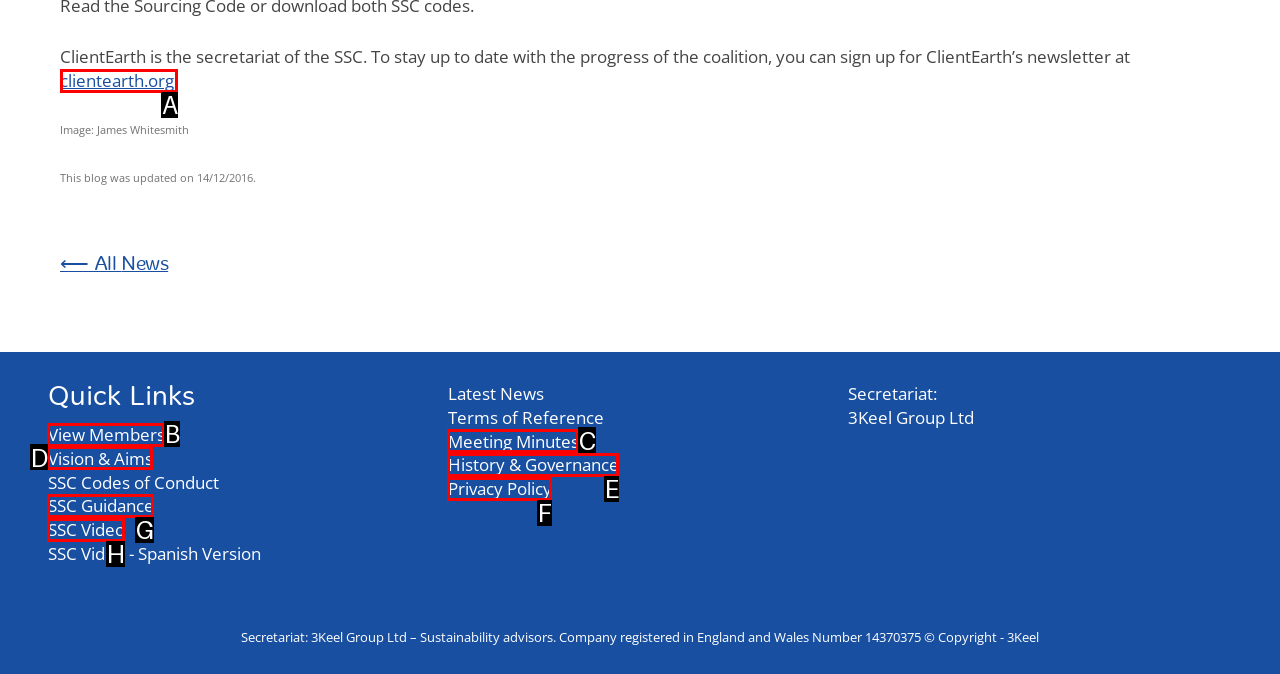Given the instruction: Visit ClientEarth website, which HTML element should you click on?
Answer with the letter that corresponds to the correct option from the choices available.

A